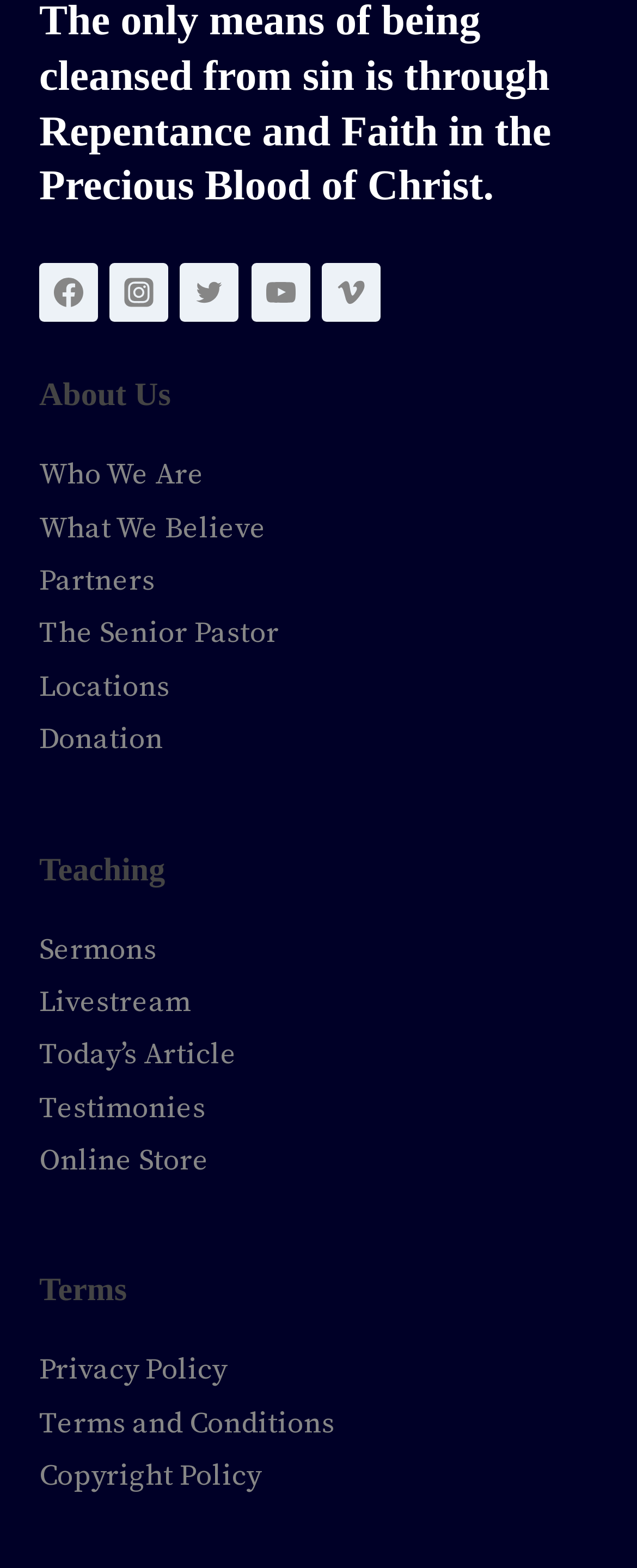How many links are available under the 'Teaching' heading?
Using the image as a reference, deliver a detailed and thorough answer to the question.

I counted the number of links available under the 'Teaching' heading and found that there are 5 links, which are Sermons, Livestream, Today’s Article, Testimonies, and Online Store.